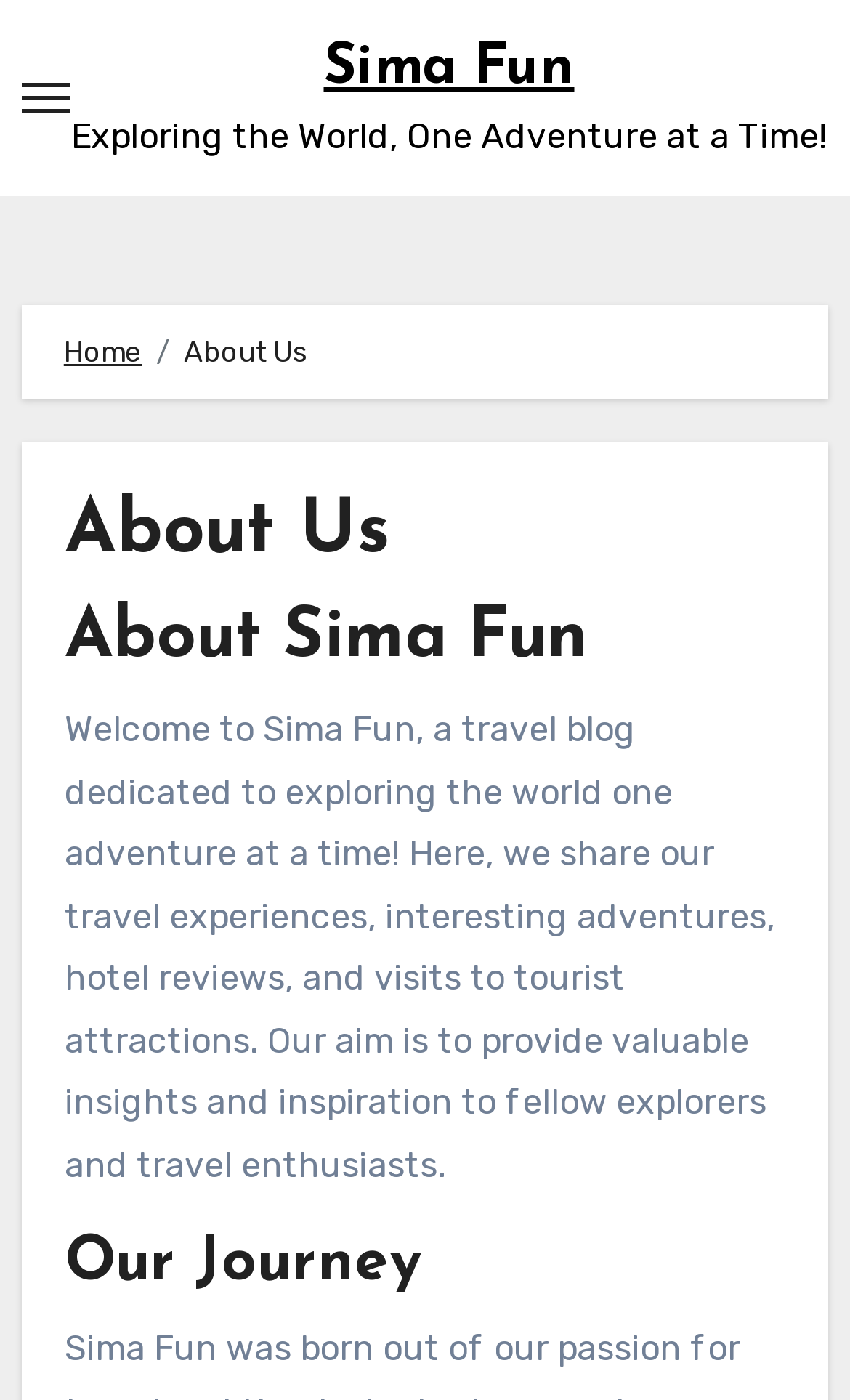What is the purpose of the blog?
Using the information presented in the image, please offer a detailed response to the question.

The purpose of the blog can be inferred from the static text element that says 'Welcome to Sima Fun, a travel blog dedicated to exploring the world one adventure at a time! Here, we share our travel experiences, interesting adventures, hotel reviews, and visits to tourist attractions.' This text suggests that the blog aims to share the authors' travel experiences with readers.